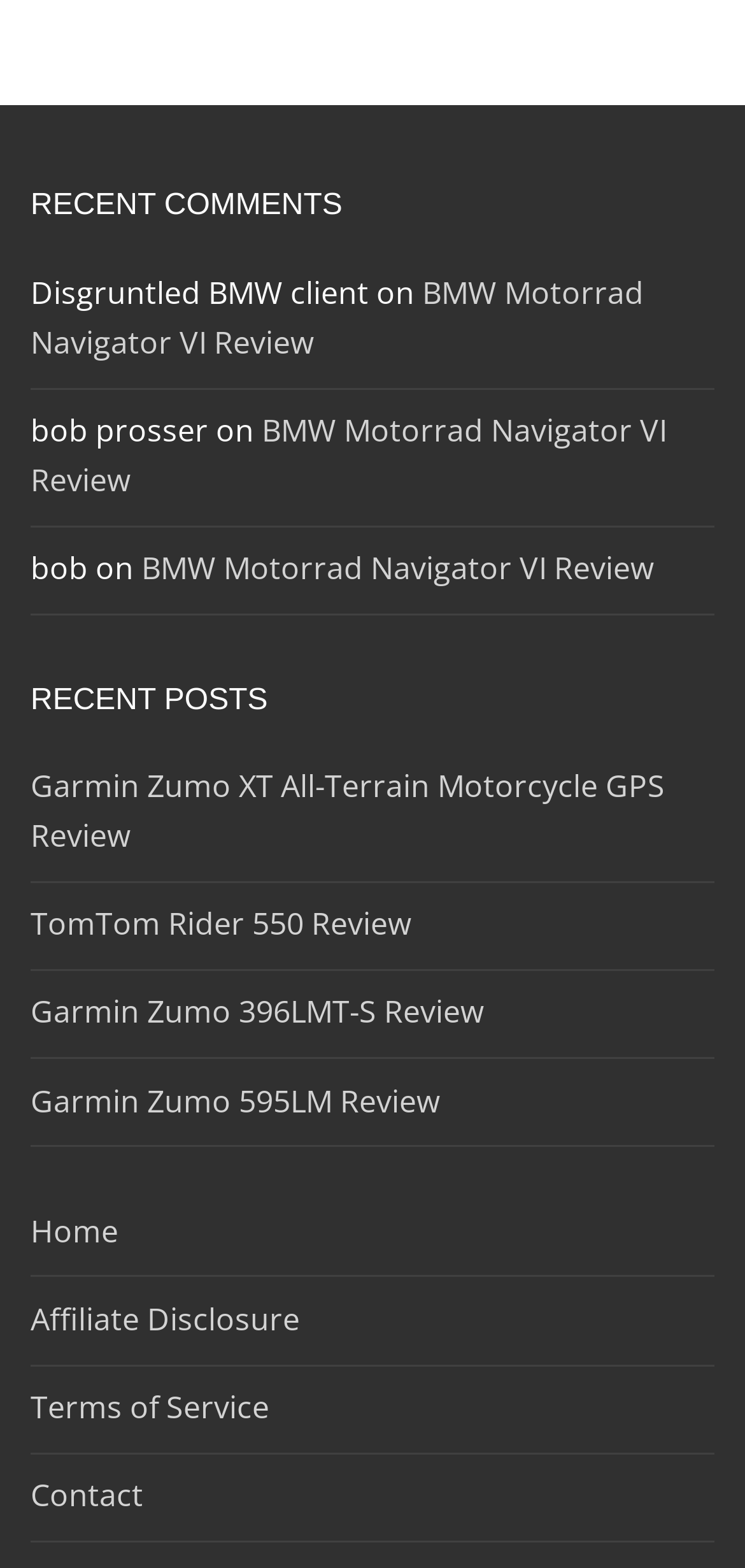Provide the bounding box coordinates of the UI element that matches the description: "Terms of Service".

[0.041, 0.883, 0.959, 0.927]